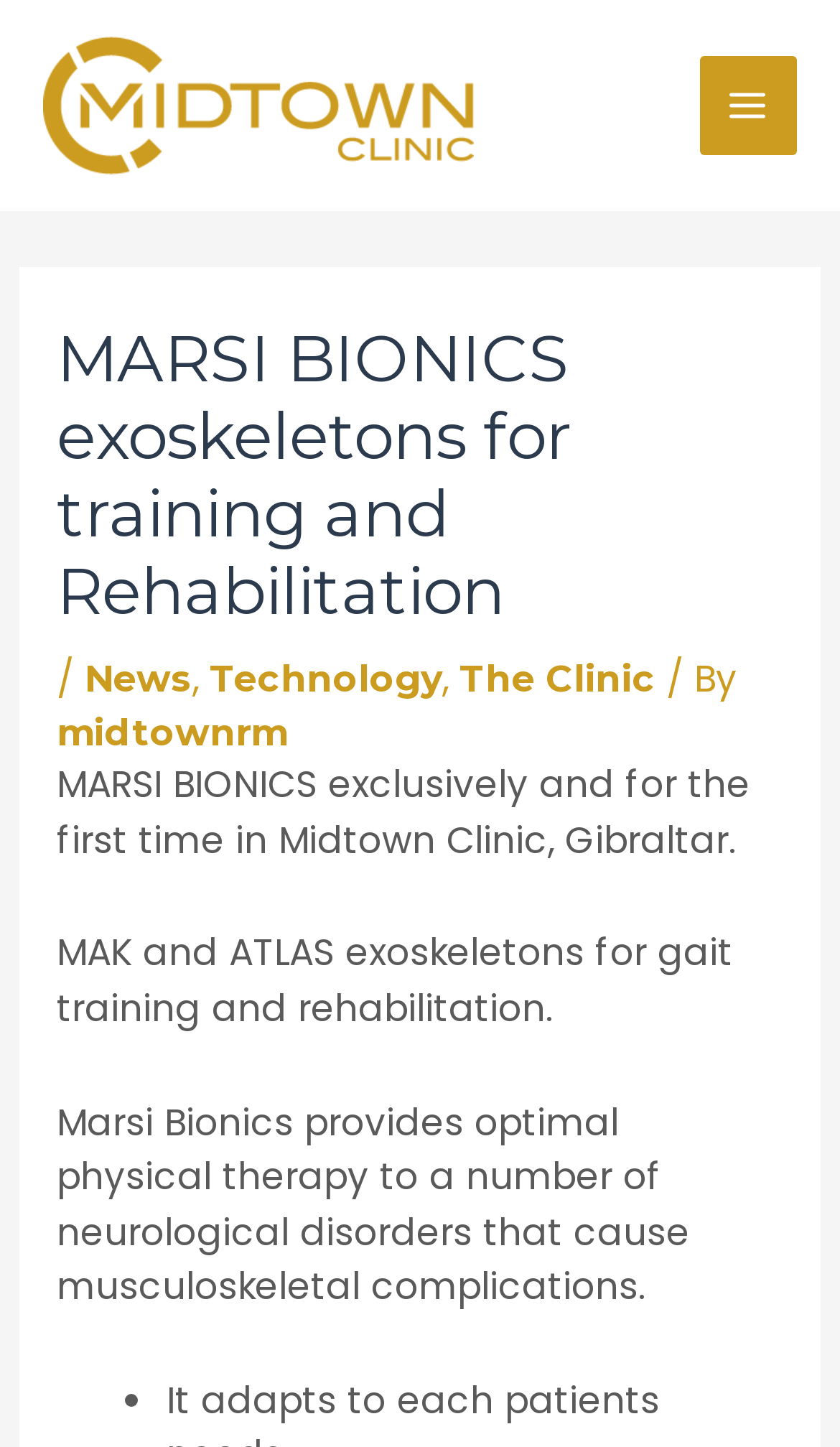Given the description: "Main Menu", determine the bounding box coordinates of the UI element. The coordinates should be formatted as four float numbers between 0 and 1, [left, top, right, bottom].

[0.832, 0.039, 0.949, 0.107]